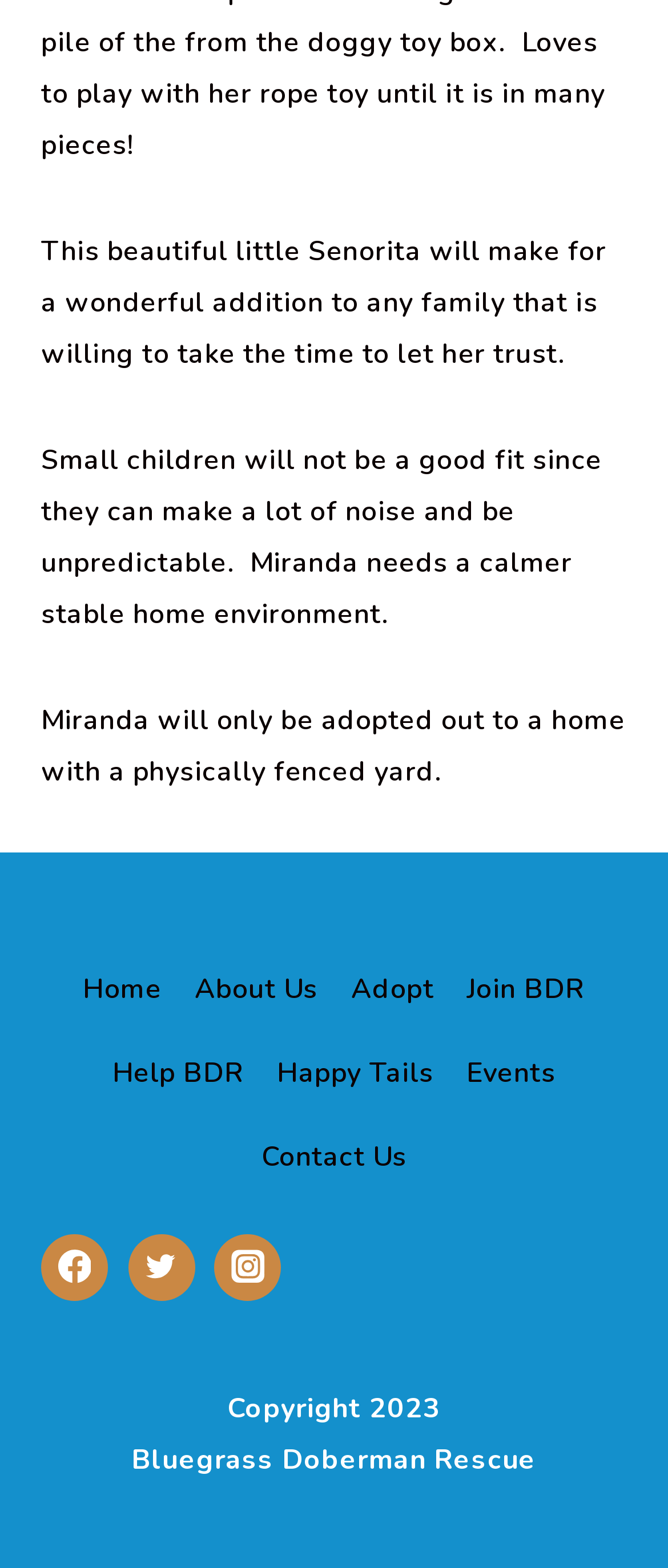Please provide a comprehensive answer to the question below using the information from the image: How many social media links are available?

There are three social media links available at the bottom of the webpage, which are Facebook, Twitter, and Instagram, each with a corresponding image icon.